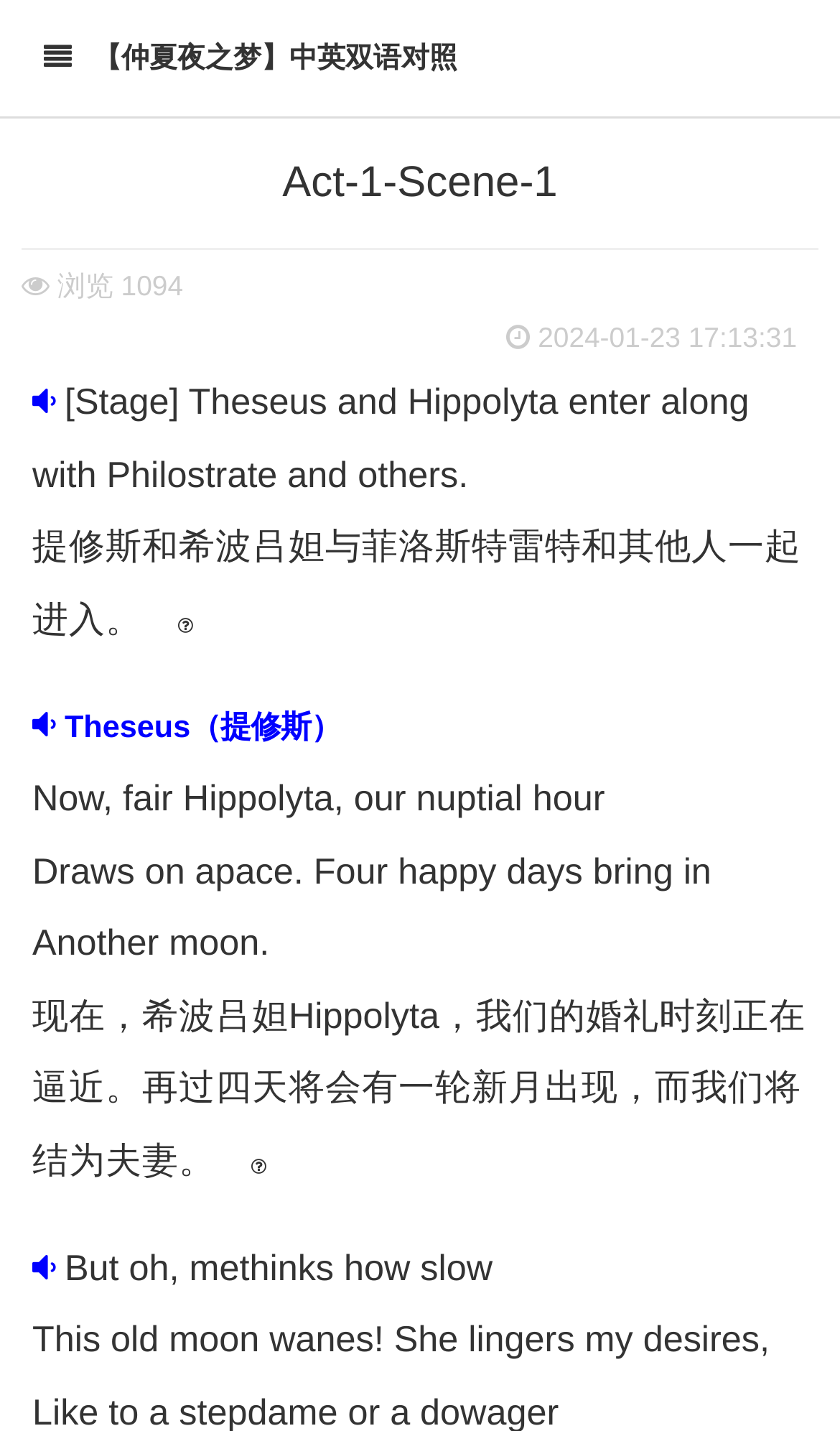What is the date of the last update?
Based on the visual information, provide a detailed and comprehensive answer.

The date of the last update can be found in the StaticText element near the top of the webpage, which displays the timestamp '2024-01-23 17:13:31'.